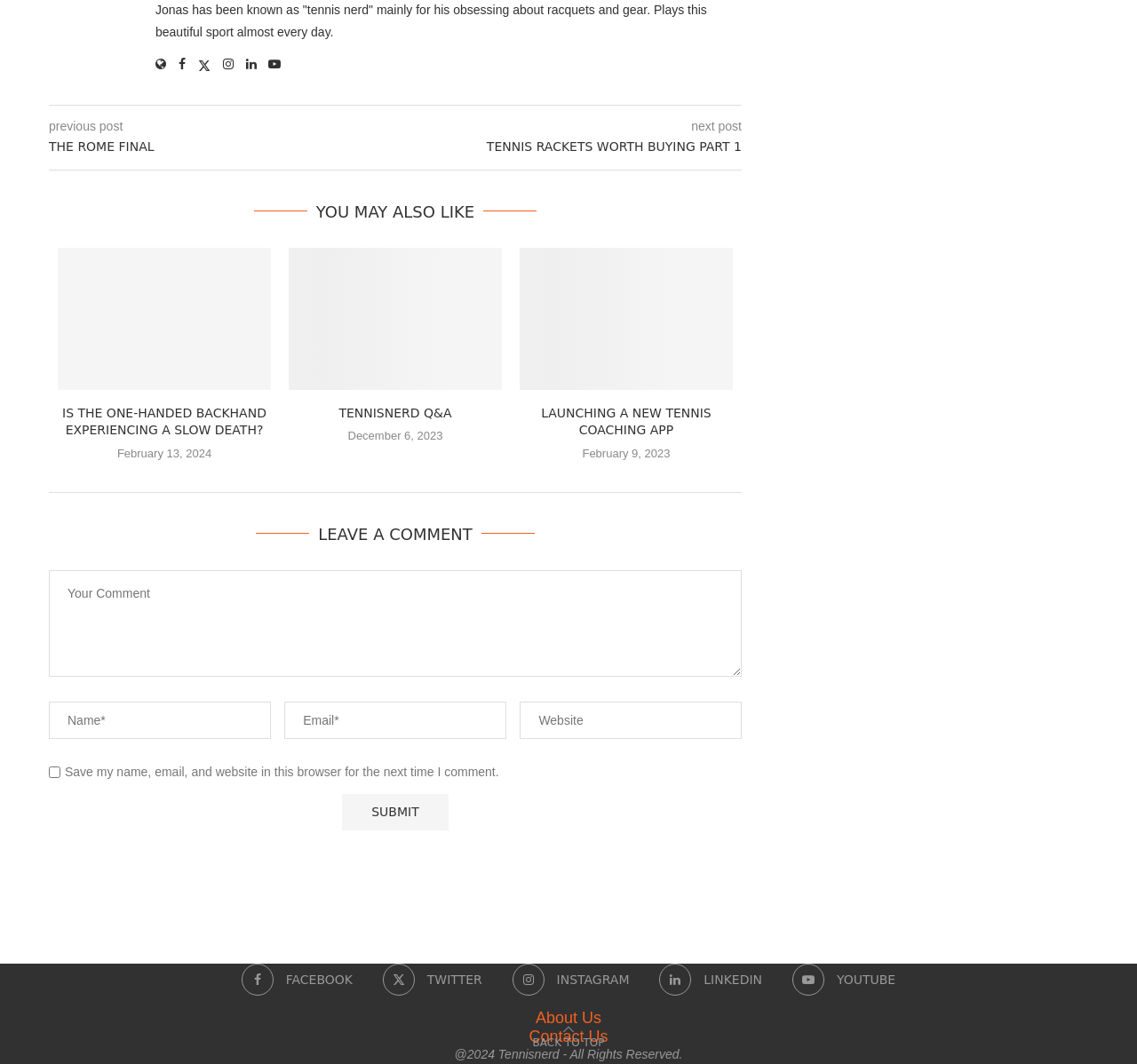Identify the bounding box coordinates of the clickable region to carry out the given instruction: "Leave a comment".

[0.043, 0.462, 0.652, 0.511]